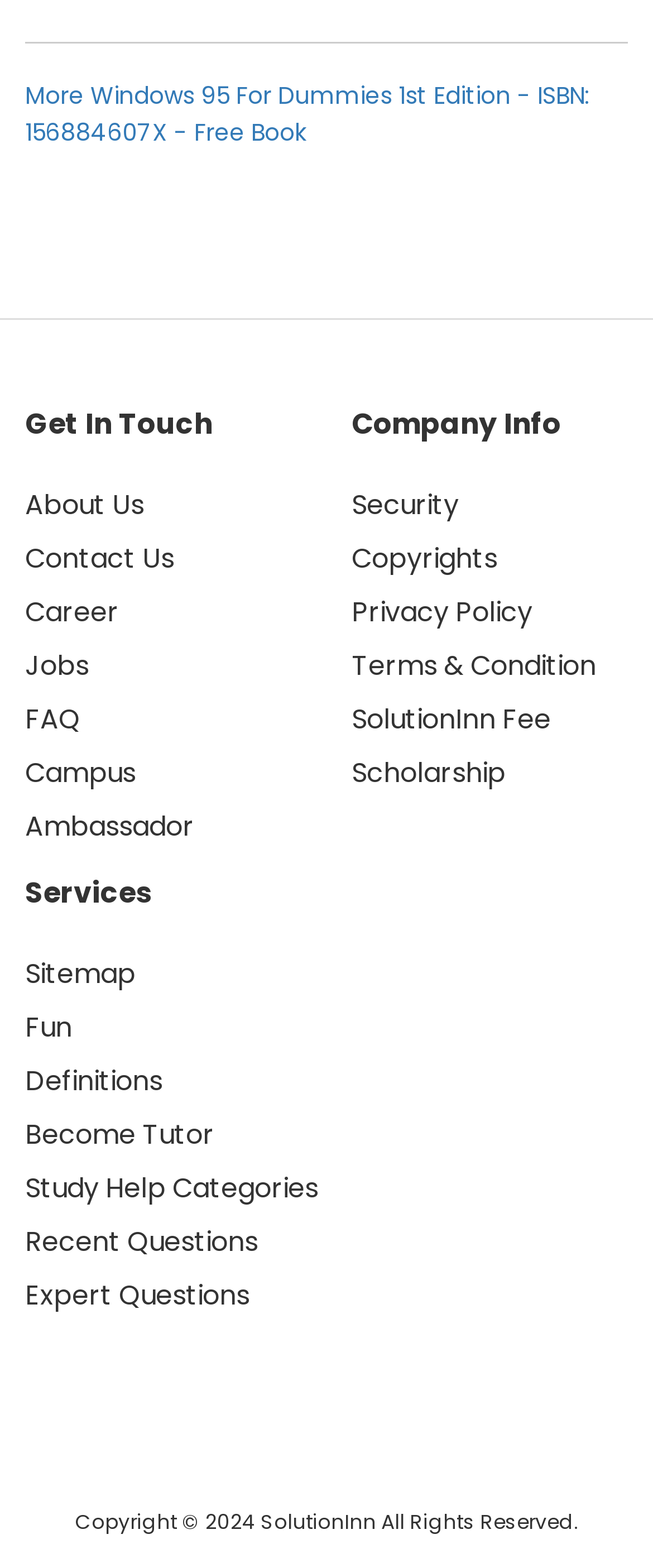Specify the bounding box coordinates of the area to click in order to follow the given instruction: "Become a tutor."

[0.038, 0.711, 0.328, 0.736]